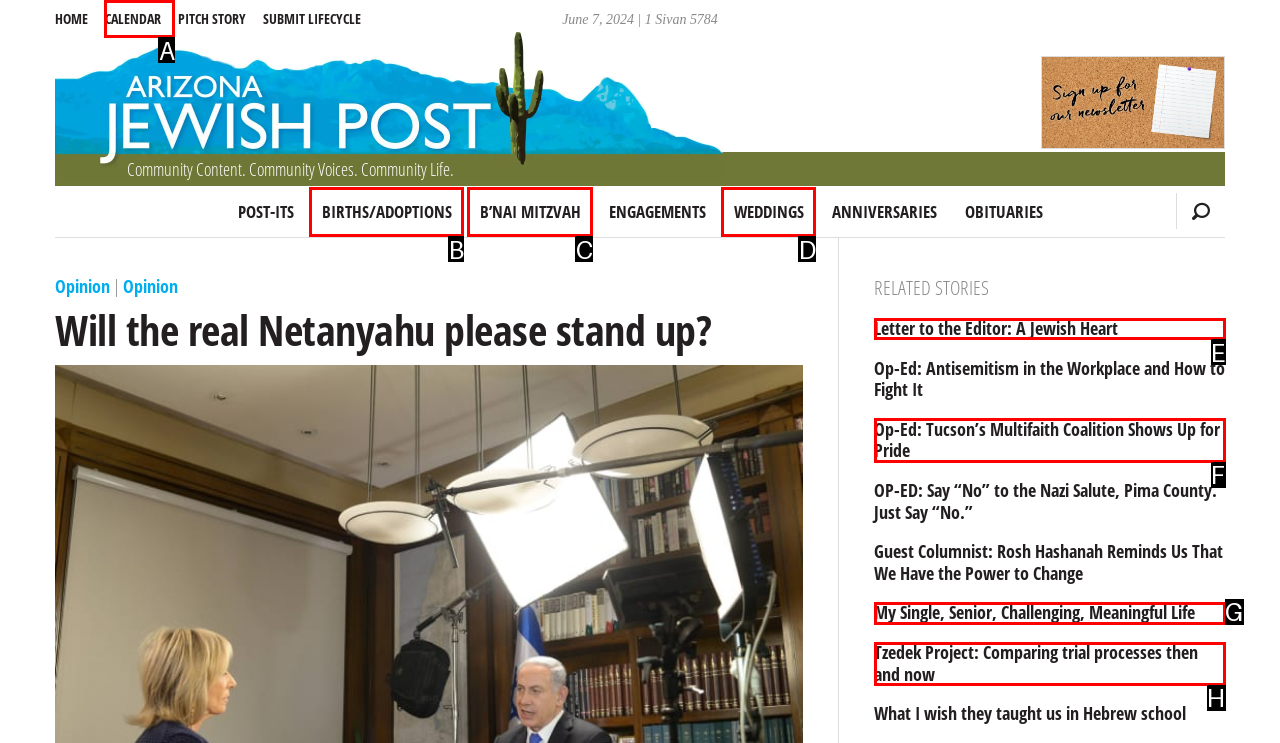Given the element description: B’nai Mitzvah, choose the HTML element that aligns with it. Indicate your choice with the corresponding letter.

C